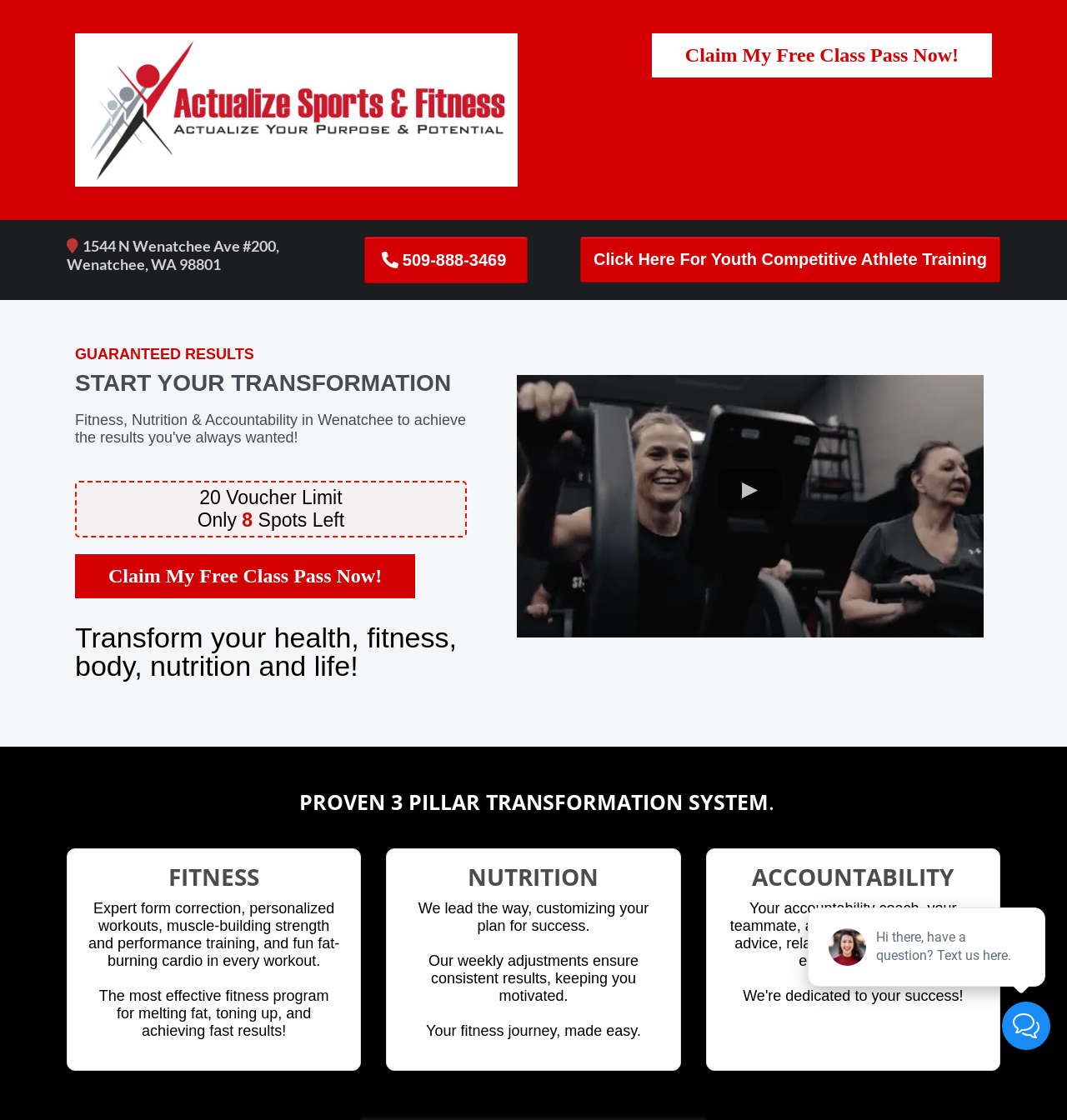What are the three pillars of the transformation system?
Provide a concise answer using a single word or phrase based on the image.

Fitness, Nutrition, Accountability